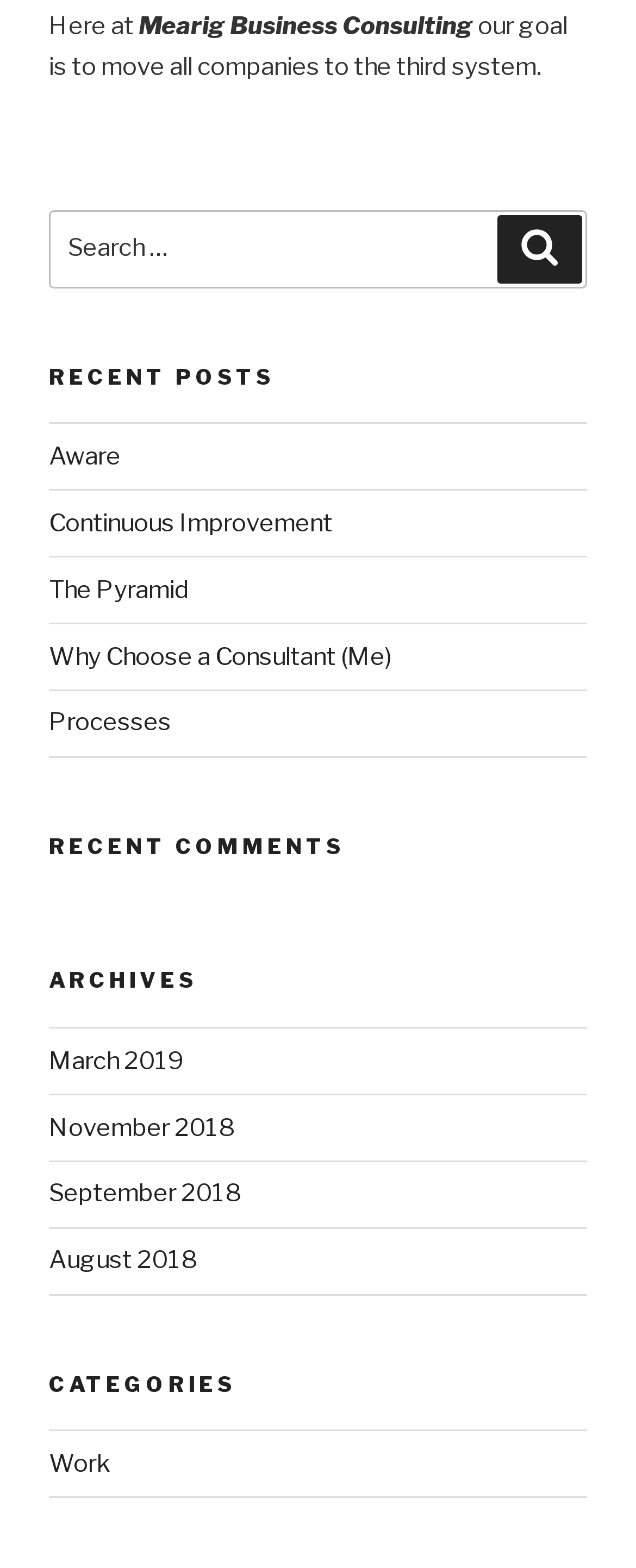Analyze the image and deliver a detailed answer to the question: What are the recent posts categories?

The recent posts categories can be found in the 'Recent Posts' section of the webpage, where there are links to different categories such as 'Aware', 'Continuous Improvement', 'The Pyramid', and more.